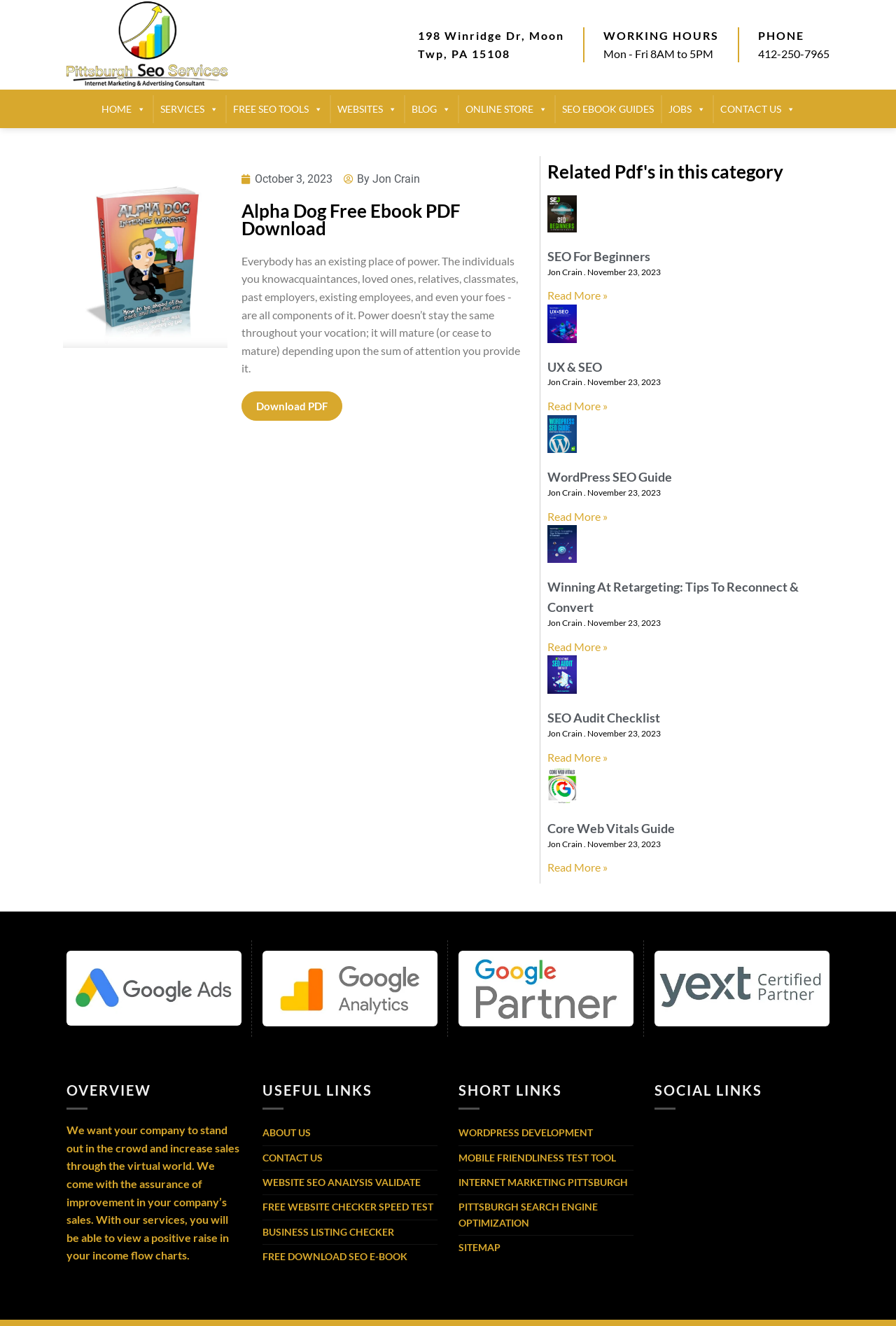What is the company's address?
Using the information presented in the image, please offer a detailed response to the question.

I found the company's address by looking at the top section of the webpage, where the contact information is usually displayed. The address is written in two lines, '198 Winridge Dr, Moon' and 'Twp, PA 15108', which I combined to form the complete address.